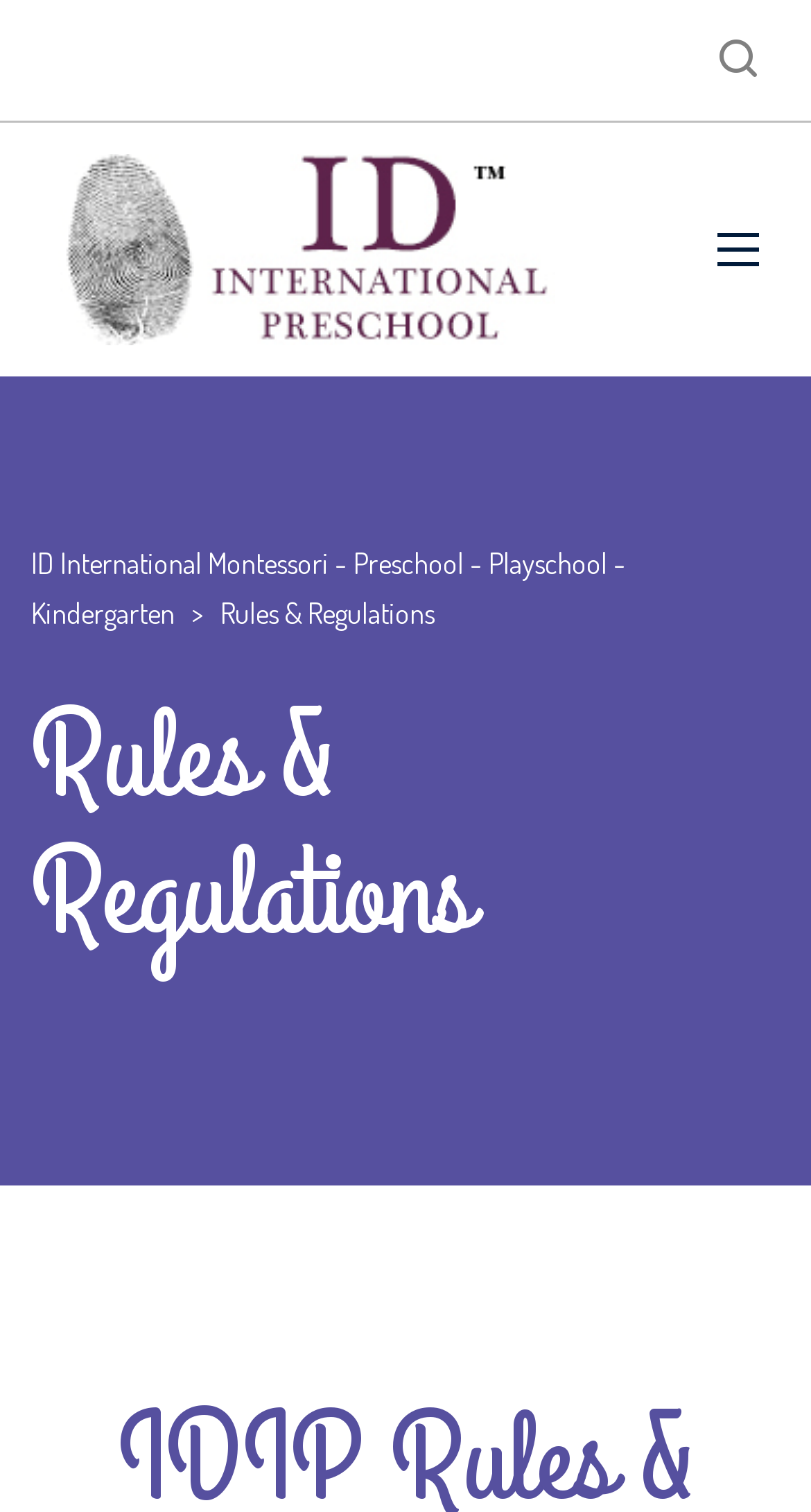Give a one-word or short phrase answer to this question: 
Is the page part of a larger website?

Yes